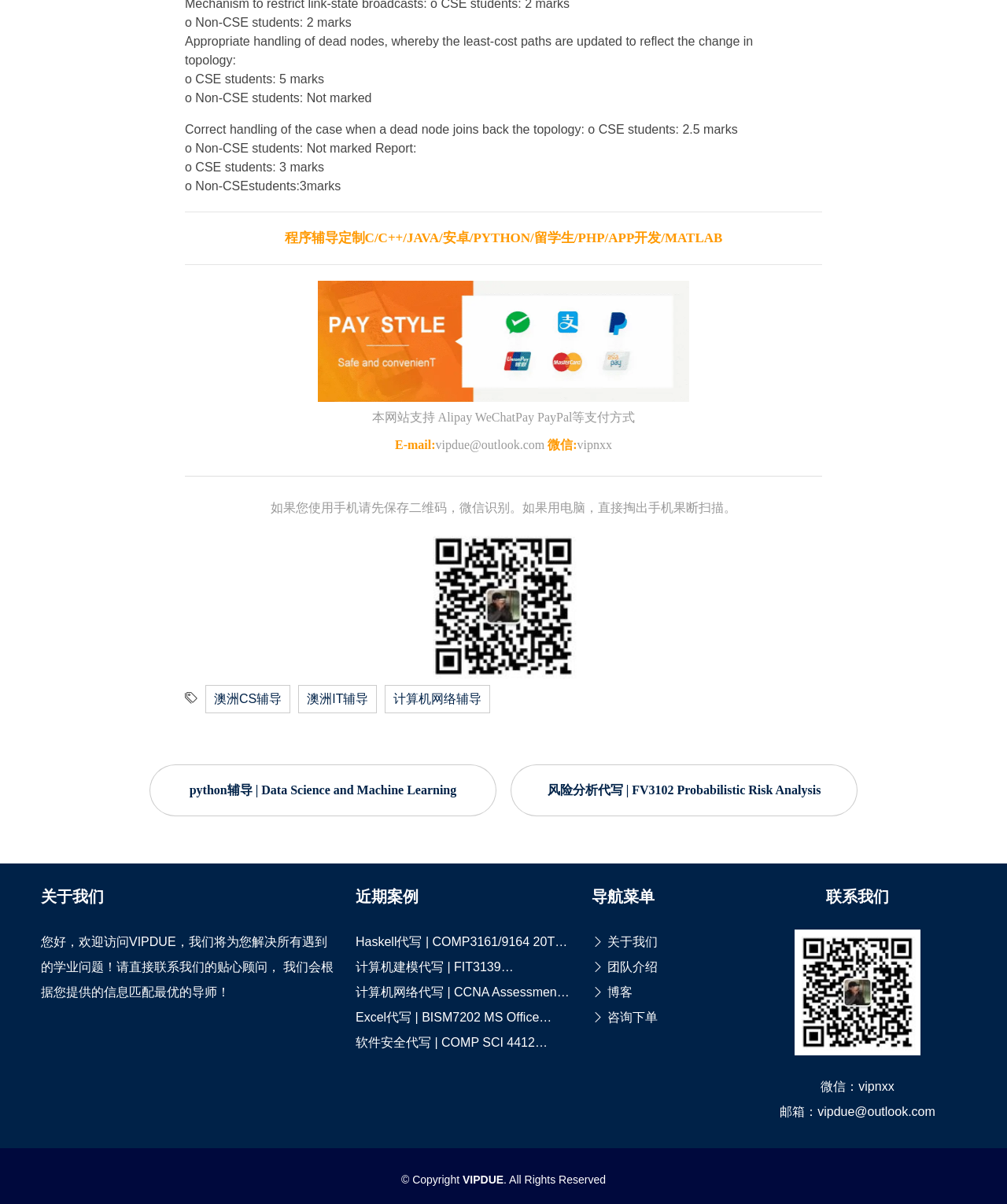Please locate the bounding box coordinates for the element that should be clicked to achieve the following instruction: "Click the link to view python辅导 | Data Science and Machine Learning". Ensure the coordinates are given as four float numbers between 0 and 1, i.e., [left, top, right, bottom].

[0.148, 0.635, 0.493, 0.678]